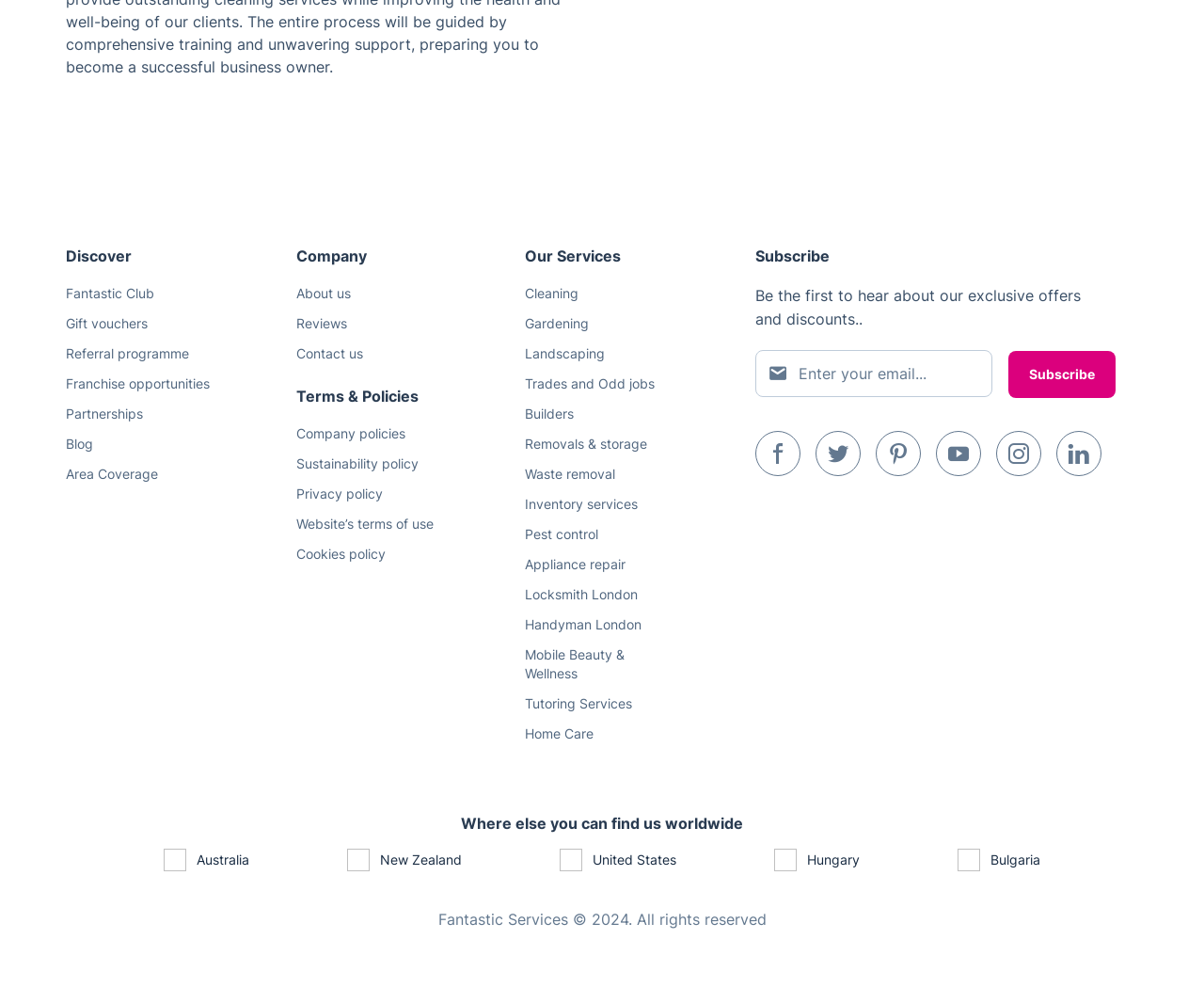What is the copyright year of Fantastic Services?
Respond to the question with a single word or phrase according to the image.

2024